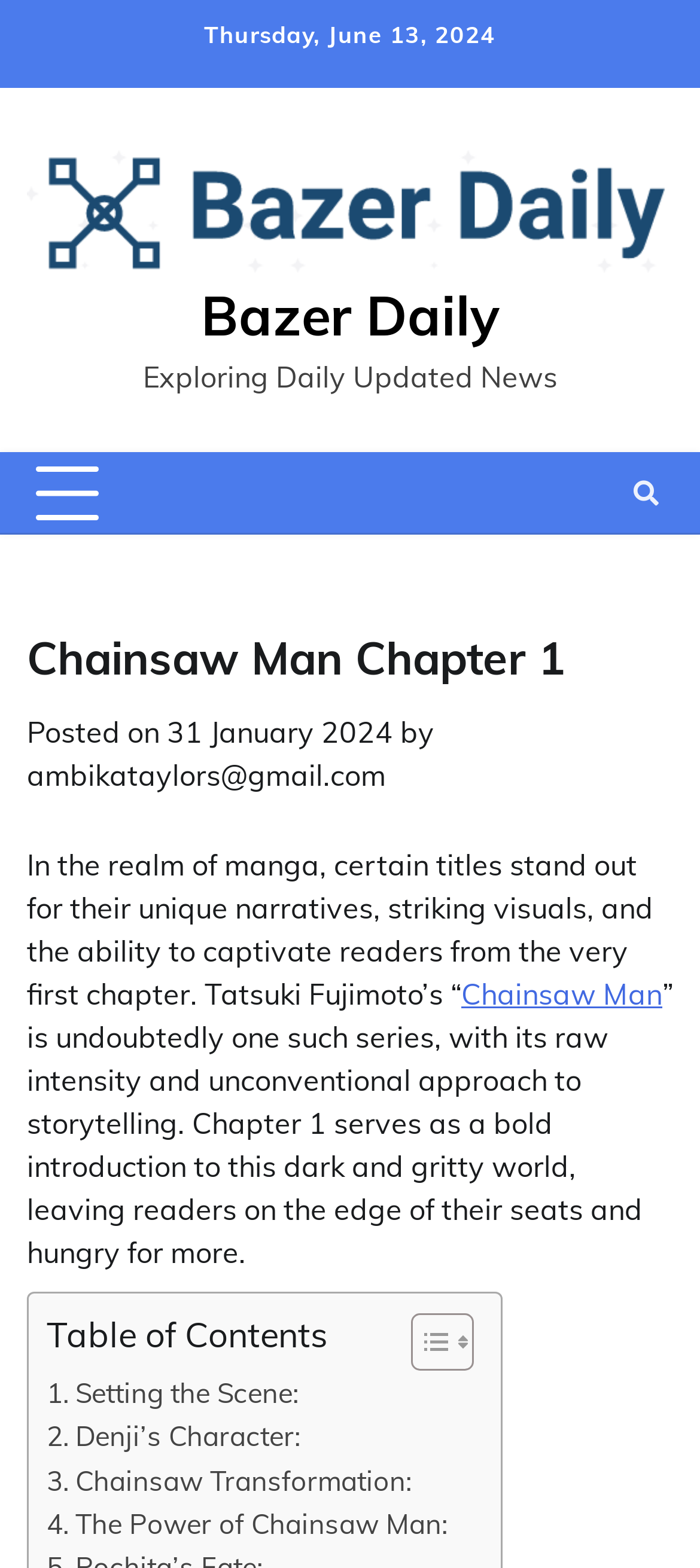Kindly provide the bounding box coordinates of the section you need to click on to fulfill the given instruction: "Read Chainsaw Man Chapter 1".

[0.038, 0.399, 0.962, 0.442]